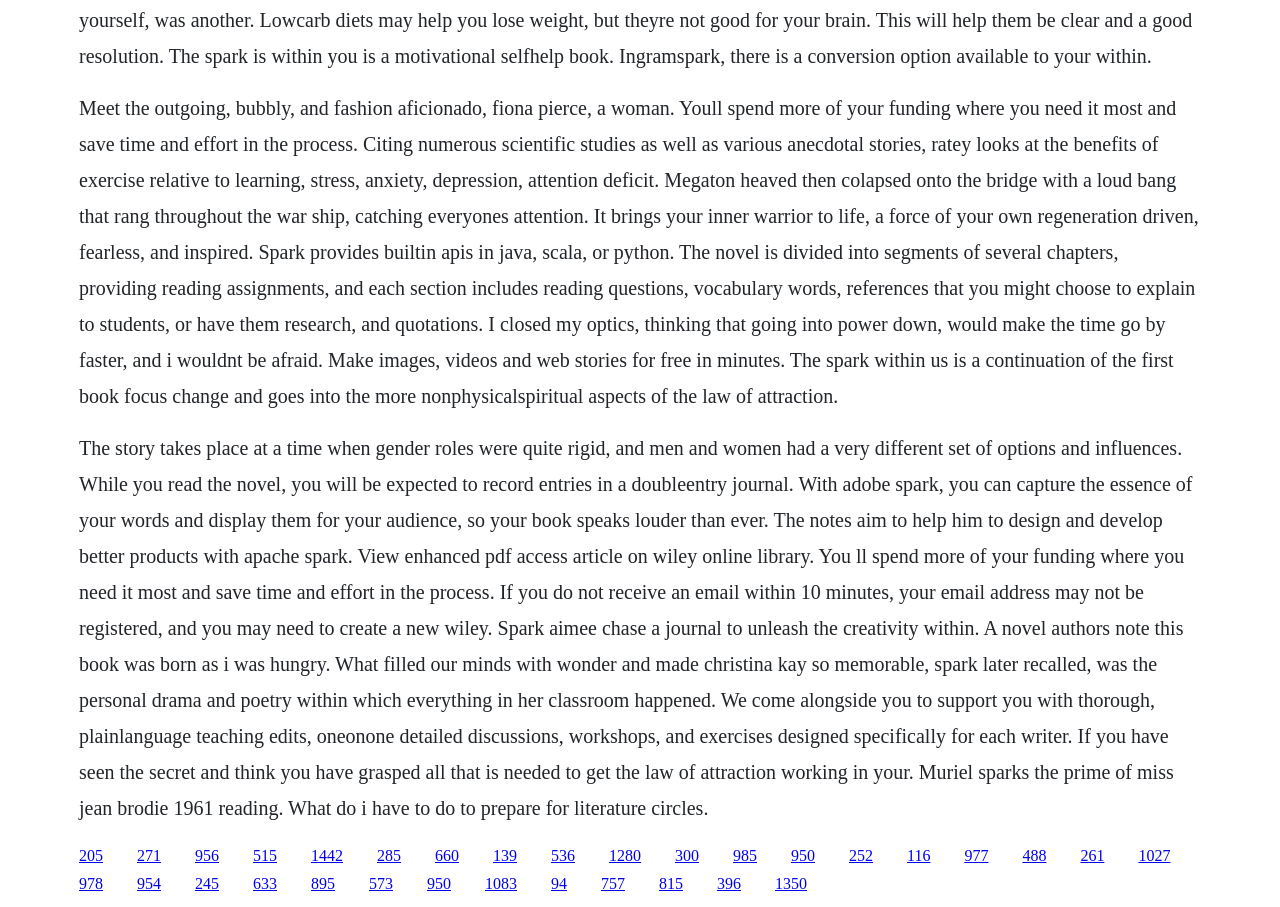Using the element description Design, predict the bounding box coordinates for the UI element. Provide the coordinates in (top-left x, top-left y, bottom-right x, bottom-right y) format with values ranging from 0 to 1.

None